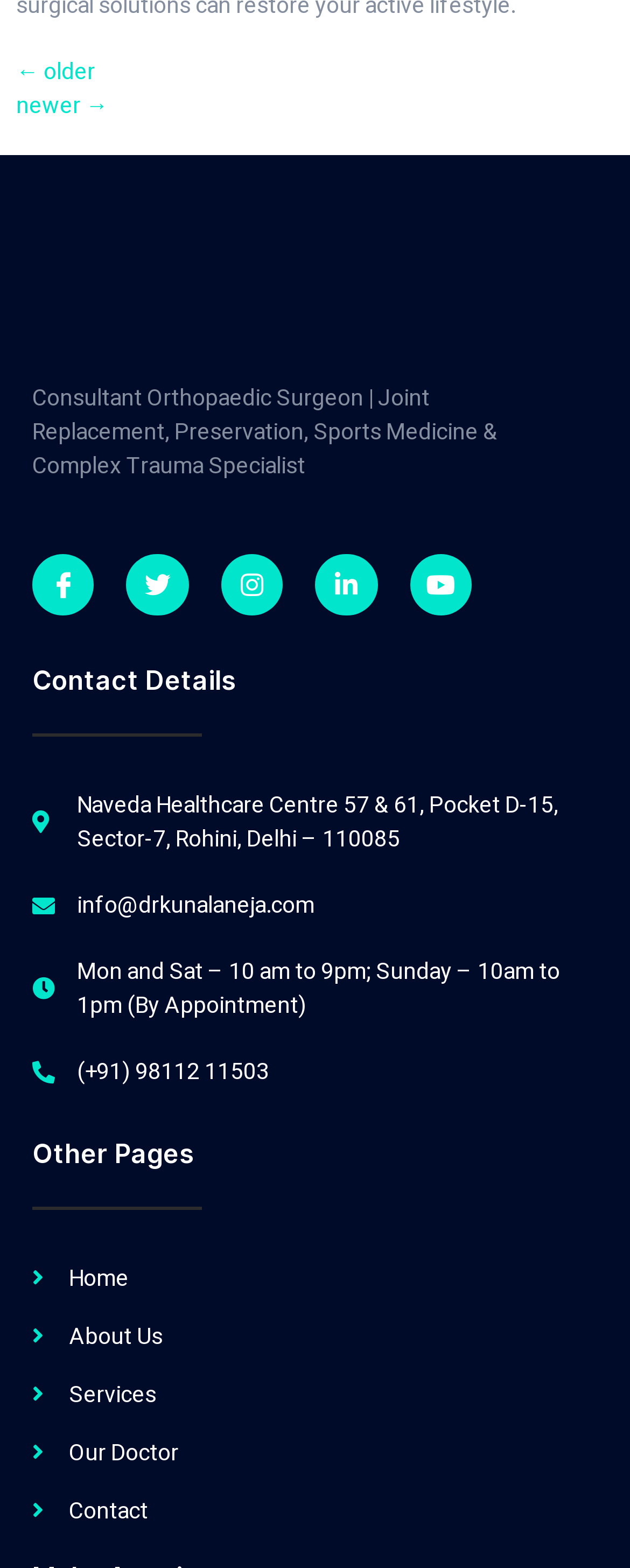Determine the bounding box coordinates for the clickable element to execute this instruction: "send an email". Provide the coordinates as four float numbers between 0 and 1, i.e., [left, top, right, bottom].

[0.051, 0.567, 0.949, 0.588]